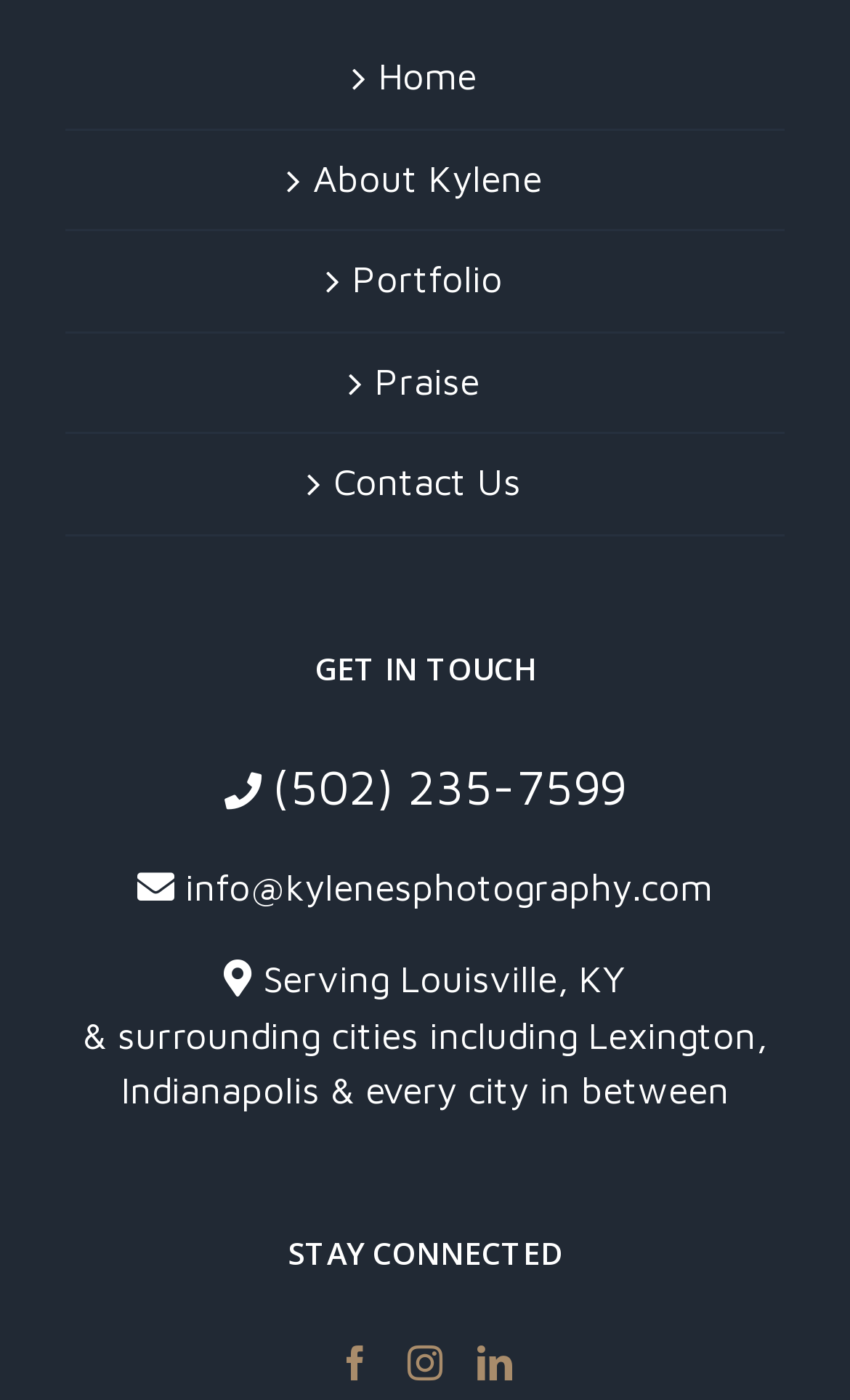Respond to the following question using a concise word or phrase: 
What is the email address to contact Kylene's Photography?

info@kylenesphotography.com